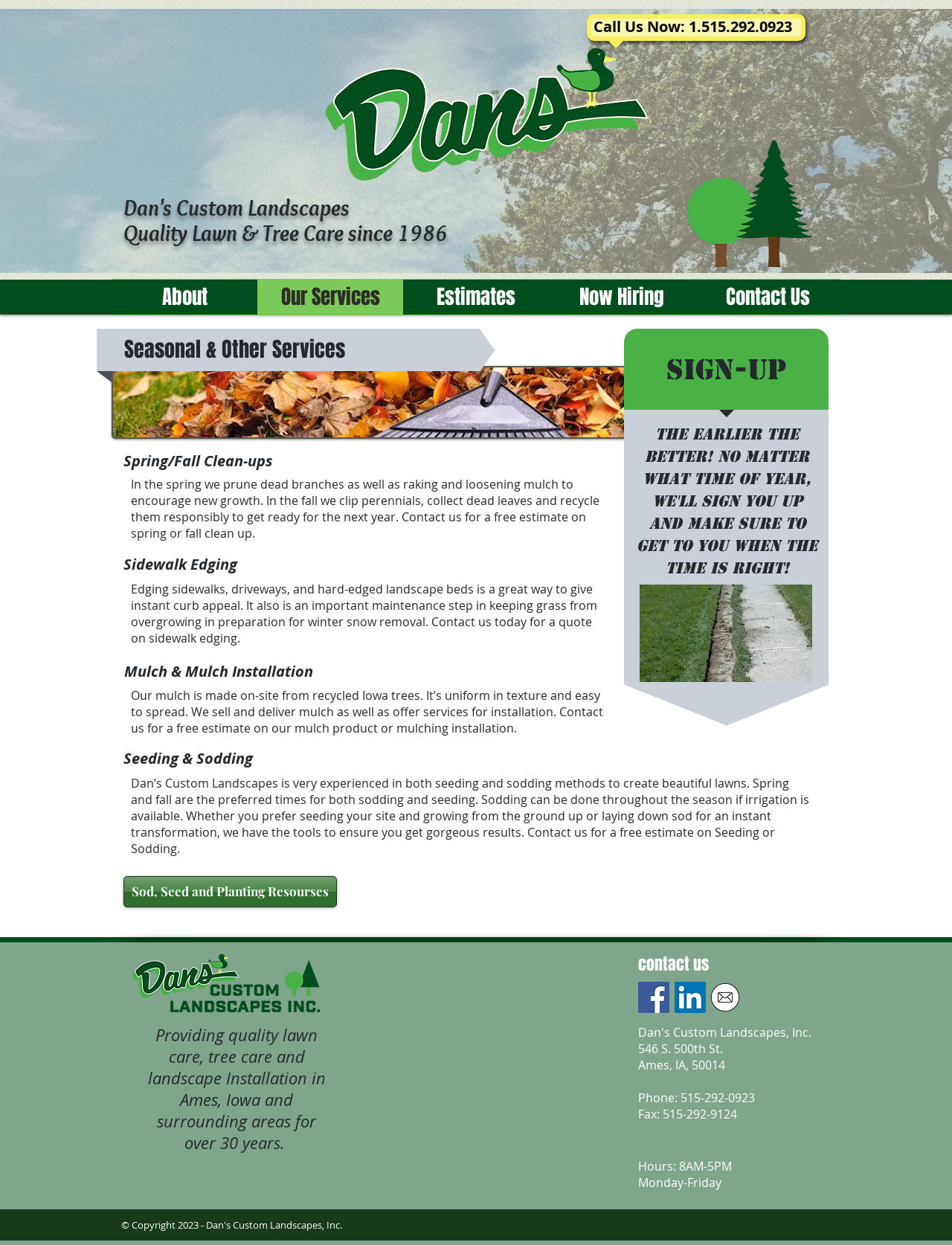What is the purpose of edging sidewalks and driveways? From the image, respond with a single word or brief phrase.

To give instant curb appeal and prevent grass overgrowth